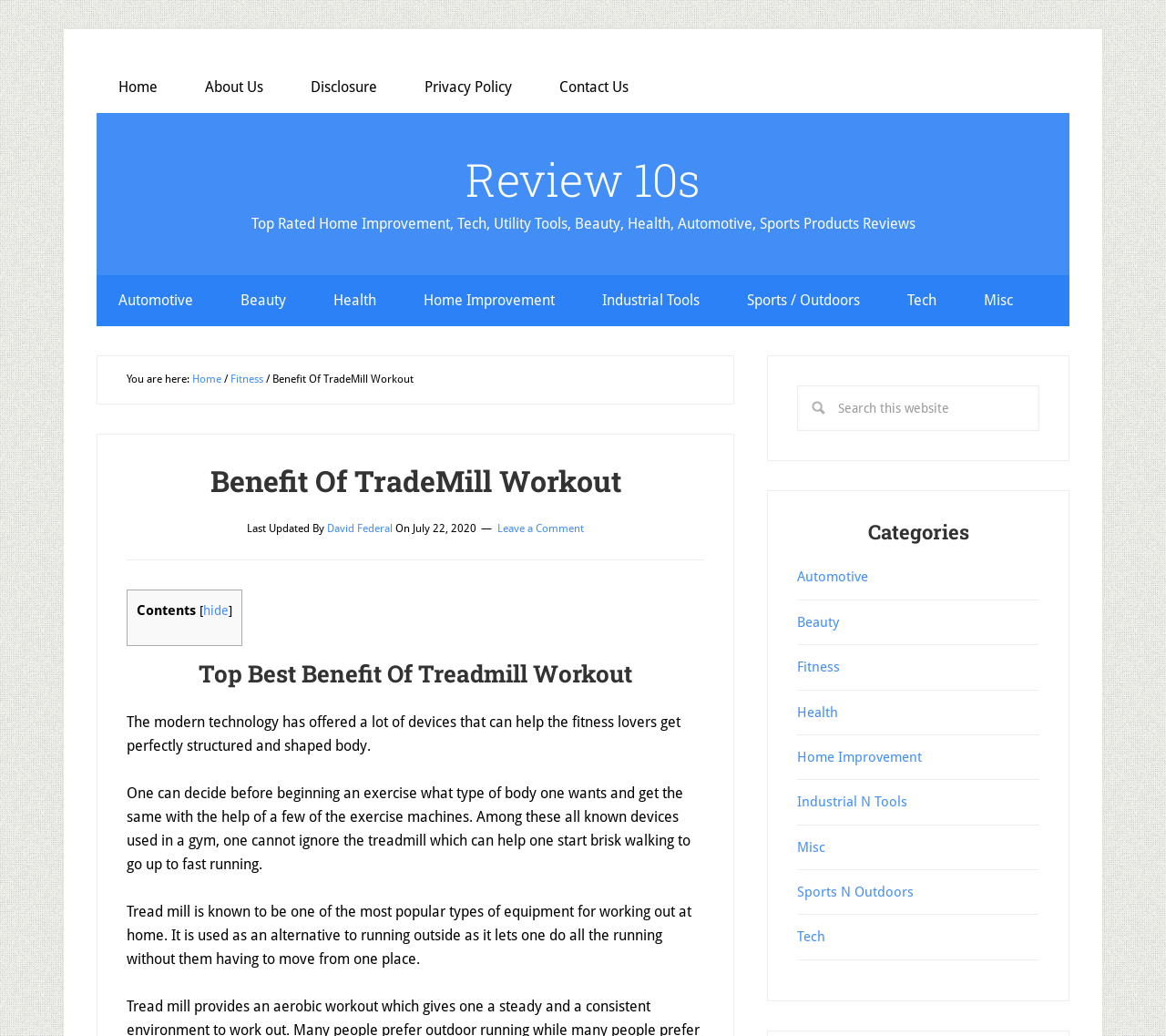Please provide a comprehensive response to the question based on the details in the image: What is the purpose of a treadmill?

According to the webpage, a treadmill is used for fitness purposes, allowing users to start with brisk walking and progress to fast running, helping them achieve a perfectly structured and shaped body.